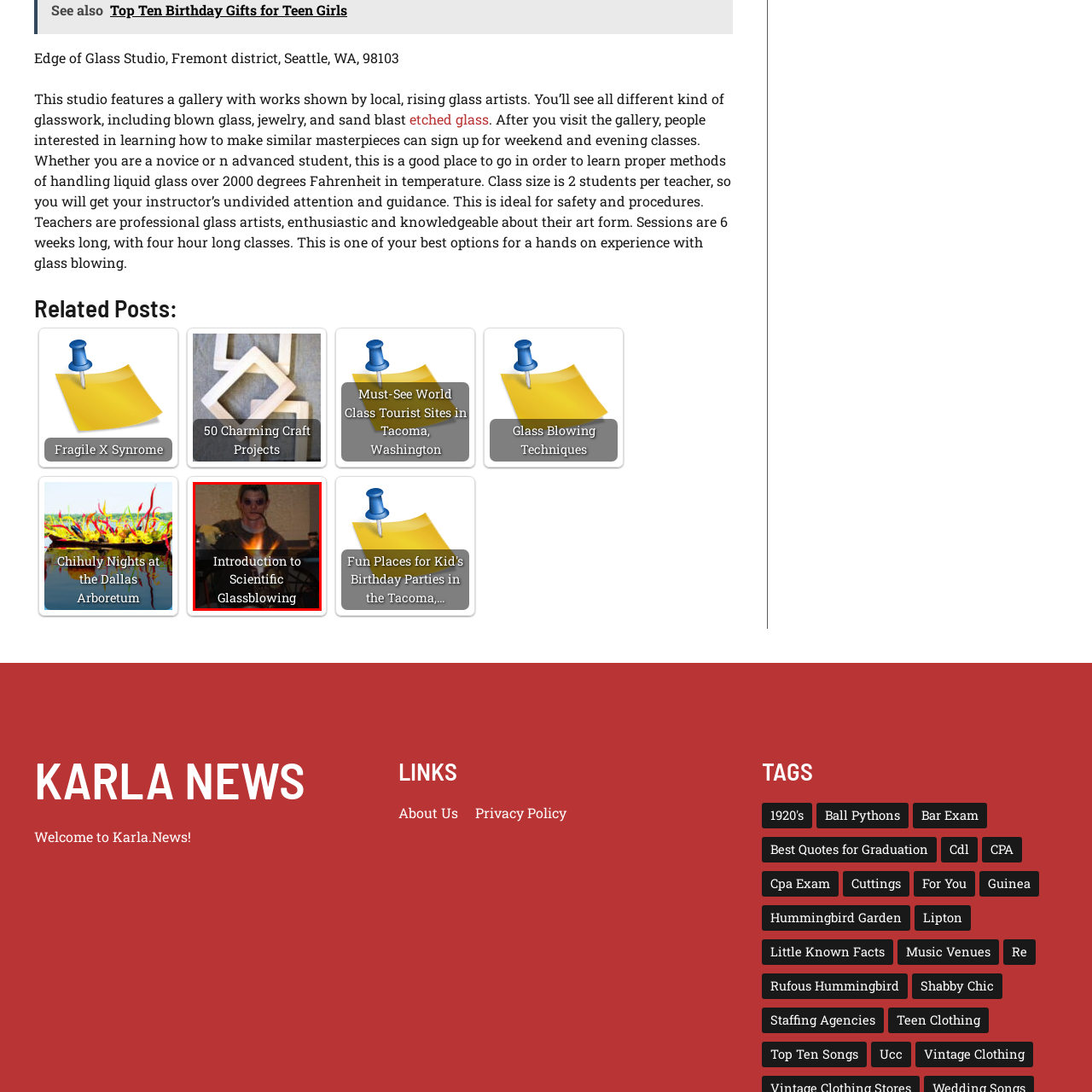Look at the image inside the red box and answer the question with a single word or phrase:
What is the torch emitting?

Vibrant flame